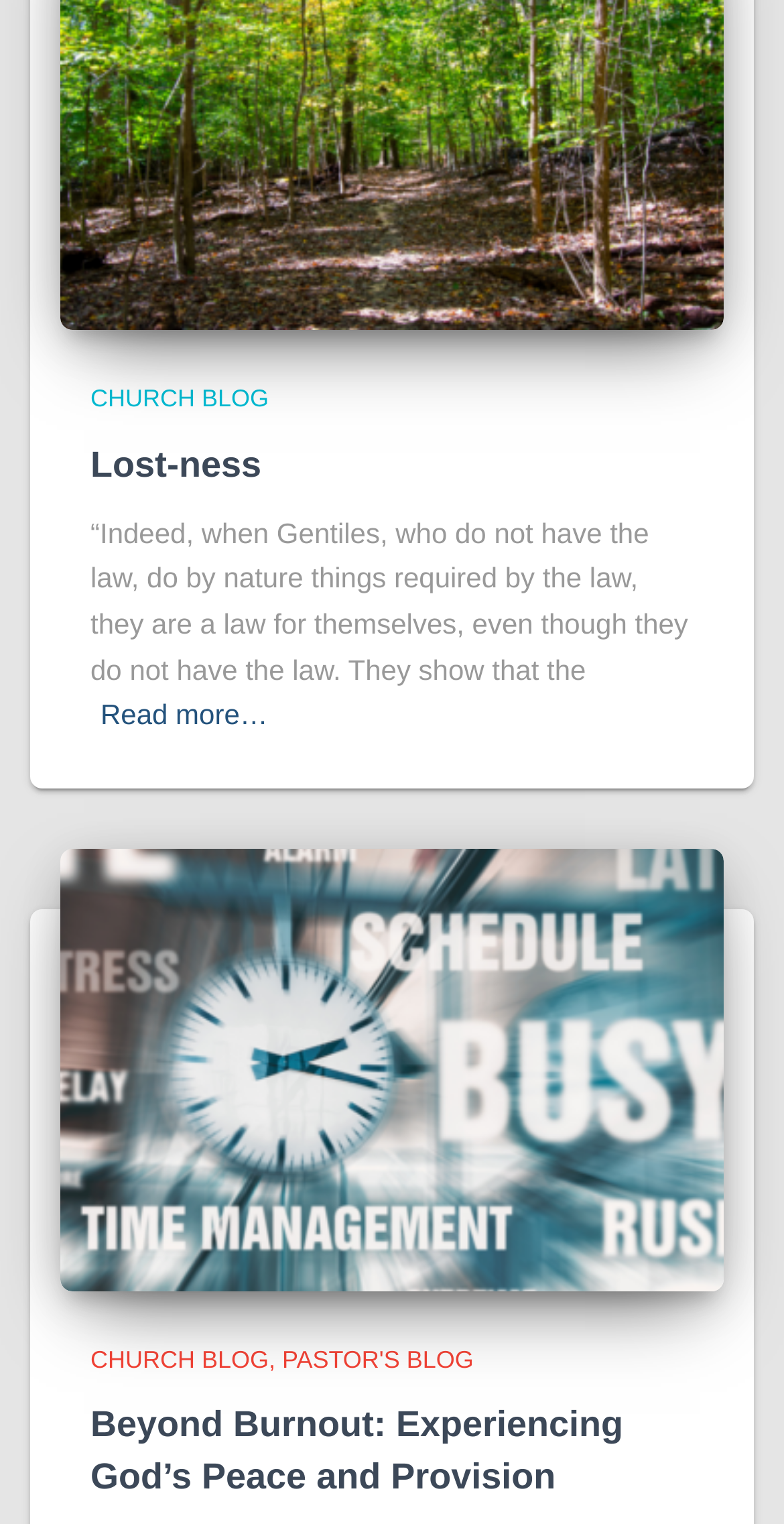Find the bounding box coordinates of the element's region that should be clicked in order to follow the given instruction: "Visit the Pastor's Blog". The coordinates should consist of four float numbers between 0 and 1, i.e., [left, top, right, bottom].

[0.36, 0.883, 0.604, 0.901]